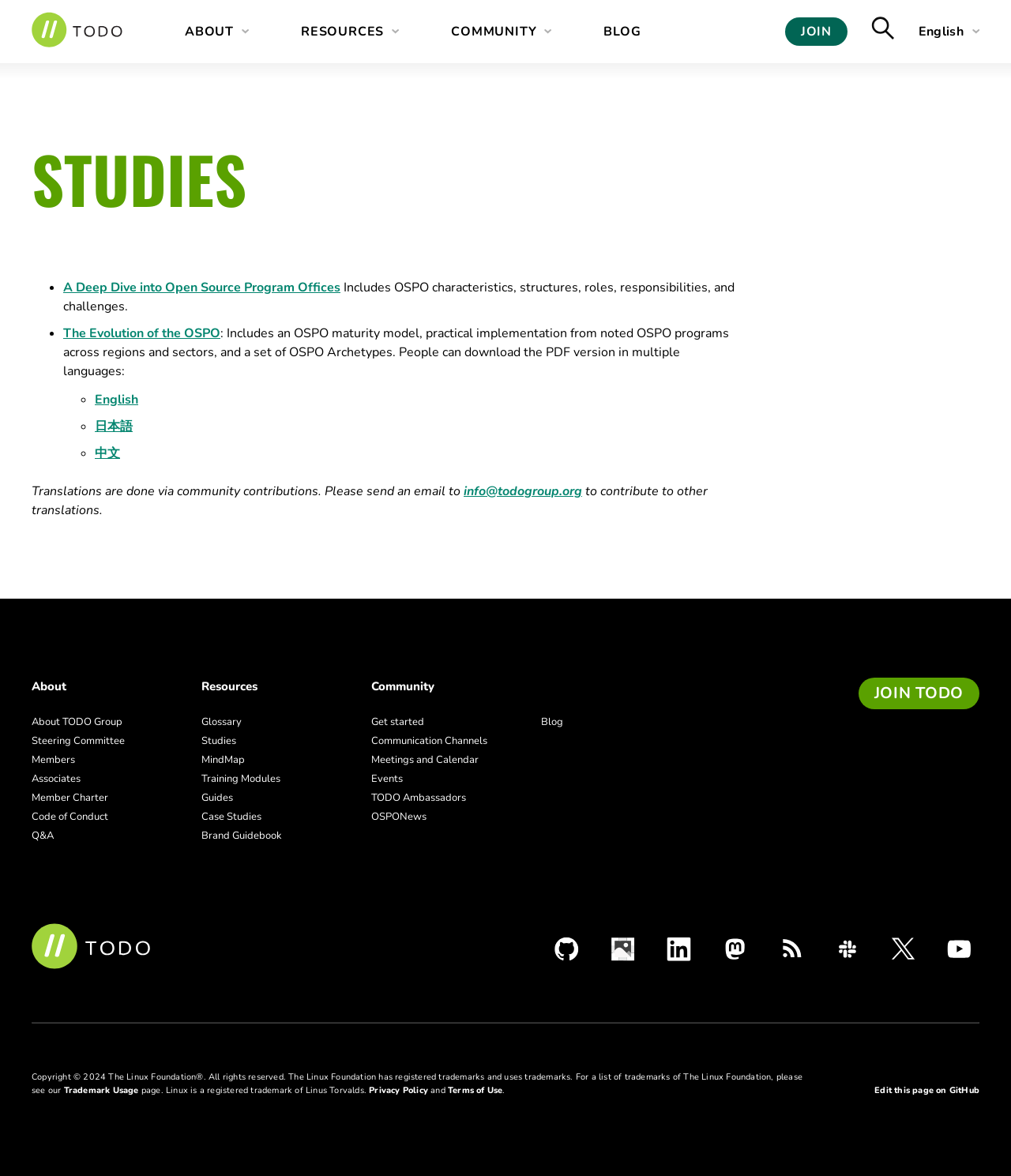Pinpoint the bounding box coordinates of the area that should be clicked to complete the following instruction: "Click on the 'Video Game Reviews' link". The coordinates must be given as four float numbers between 0 and 1, i.e., [left, top, right, bottom].

None